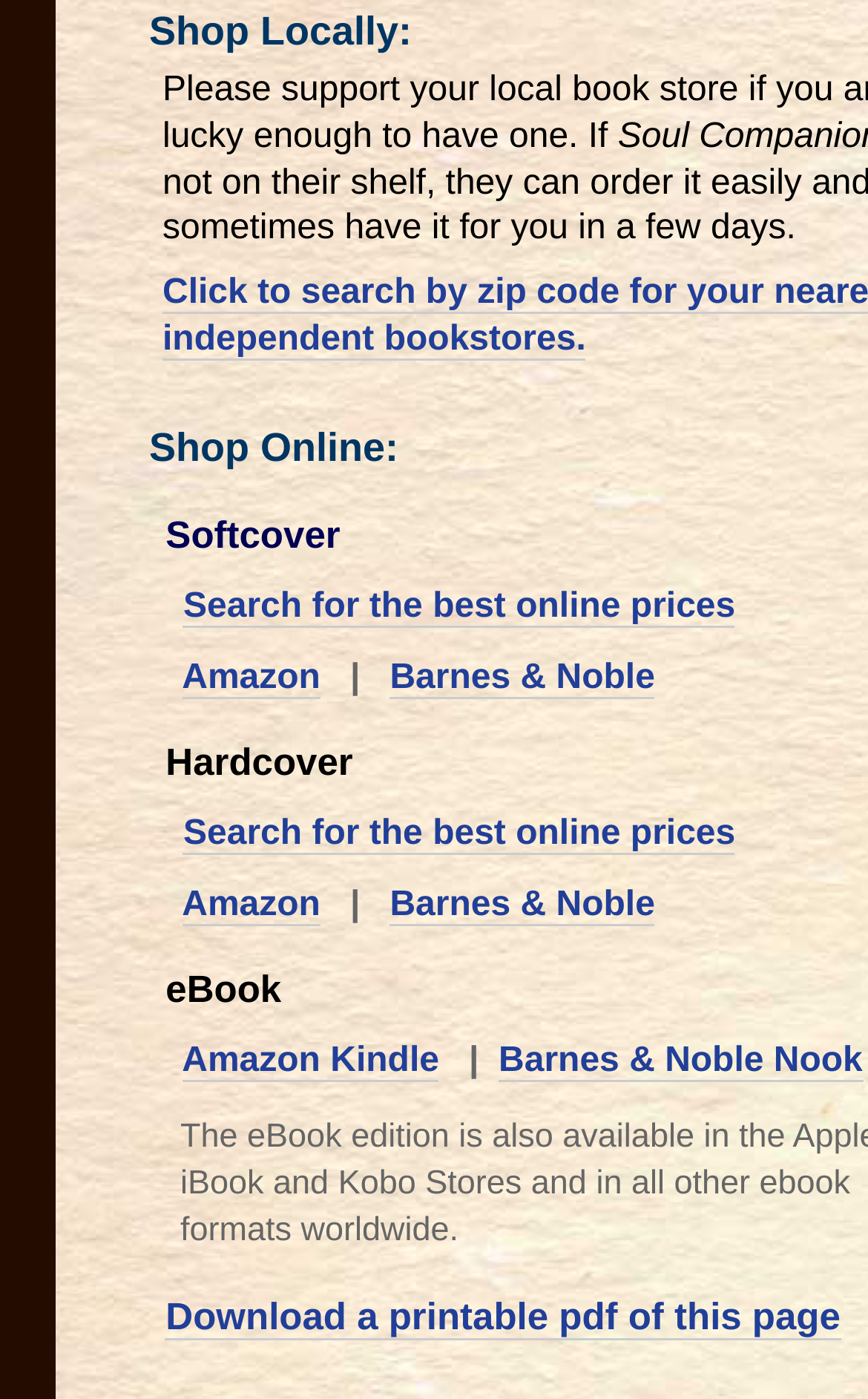Find the bounding box coordinates of the area to click in order to follow the instruction: "Download a printable pdf of this page".

[0.191, 0.926, 0.968, 0.958]